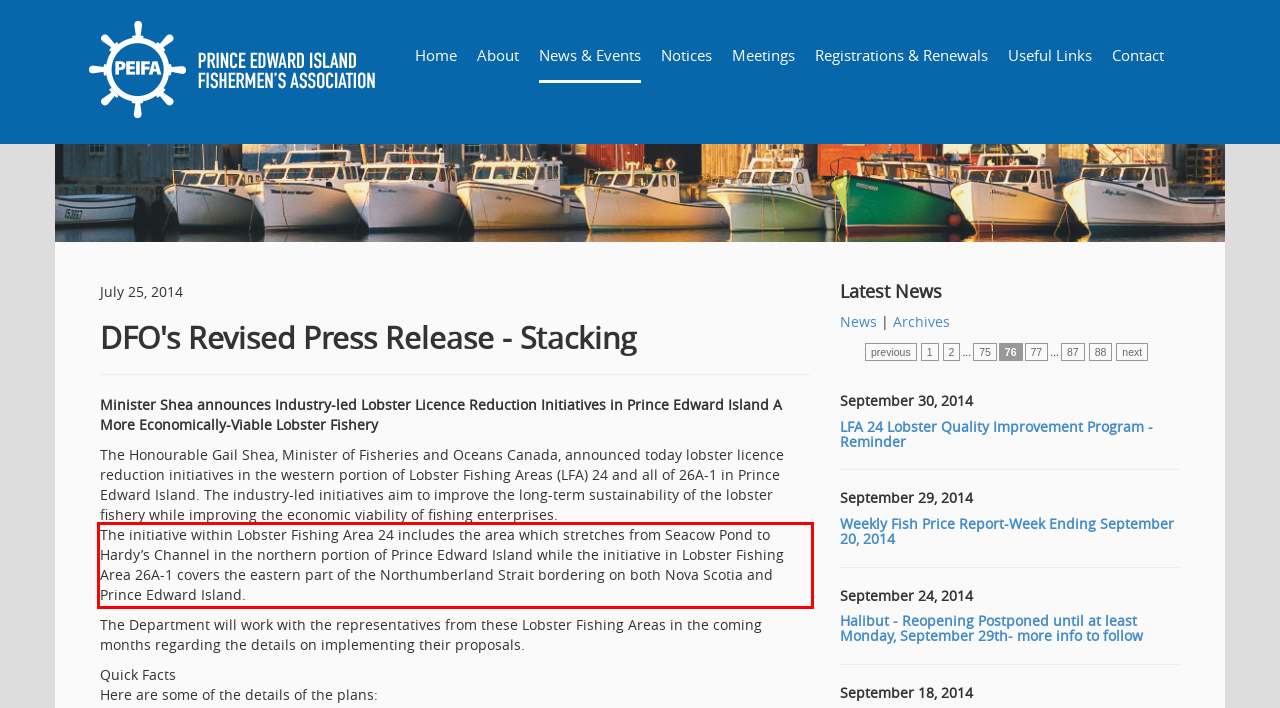Given a webpage screenshot, locate the red bounding box and extract the text content found inside it.

The initiative within Lobster Fishing Area 24 includes the area which stretches from Seacow Pond to Hardy’s Channel in the northern portion of Prince Edward Island while the initiative in Lobster Fishing Area 26A-1 covers the eastern part of the Northumberland Strait bordering on both Nova Scotia and Prince Edward Island.